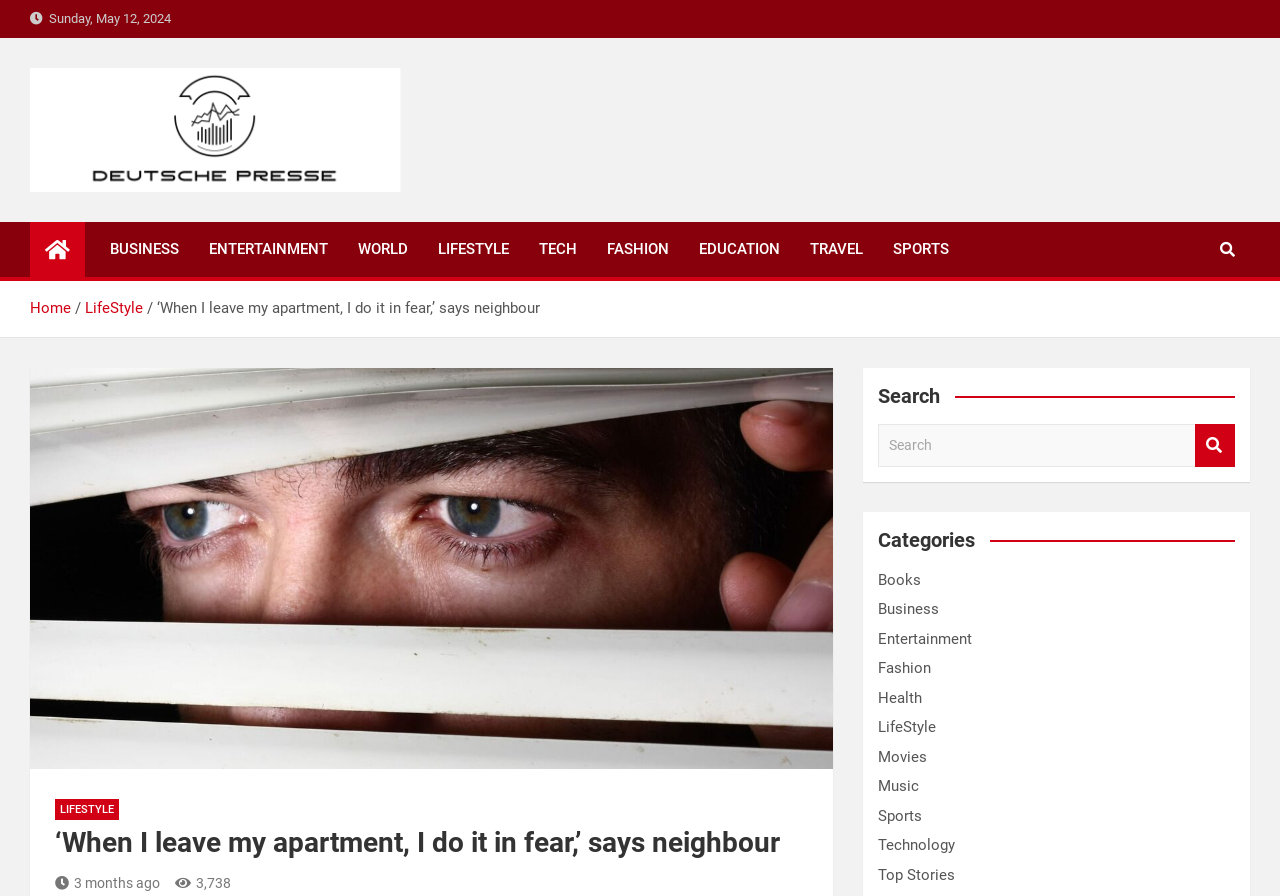Use a single word or phrase to answer the question:
What is the date of the article?

Sunday, May 12, 2024